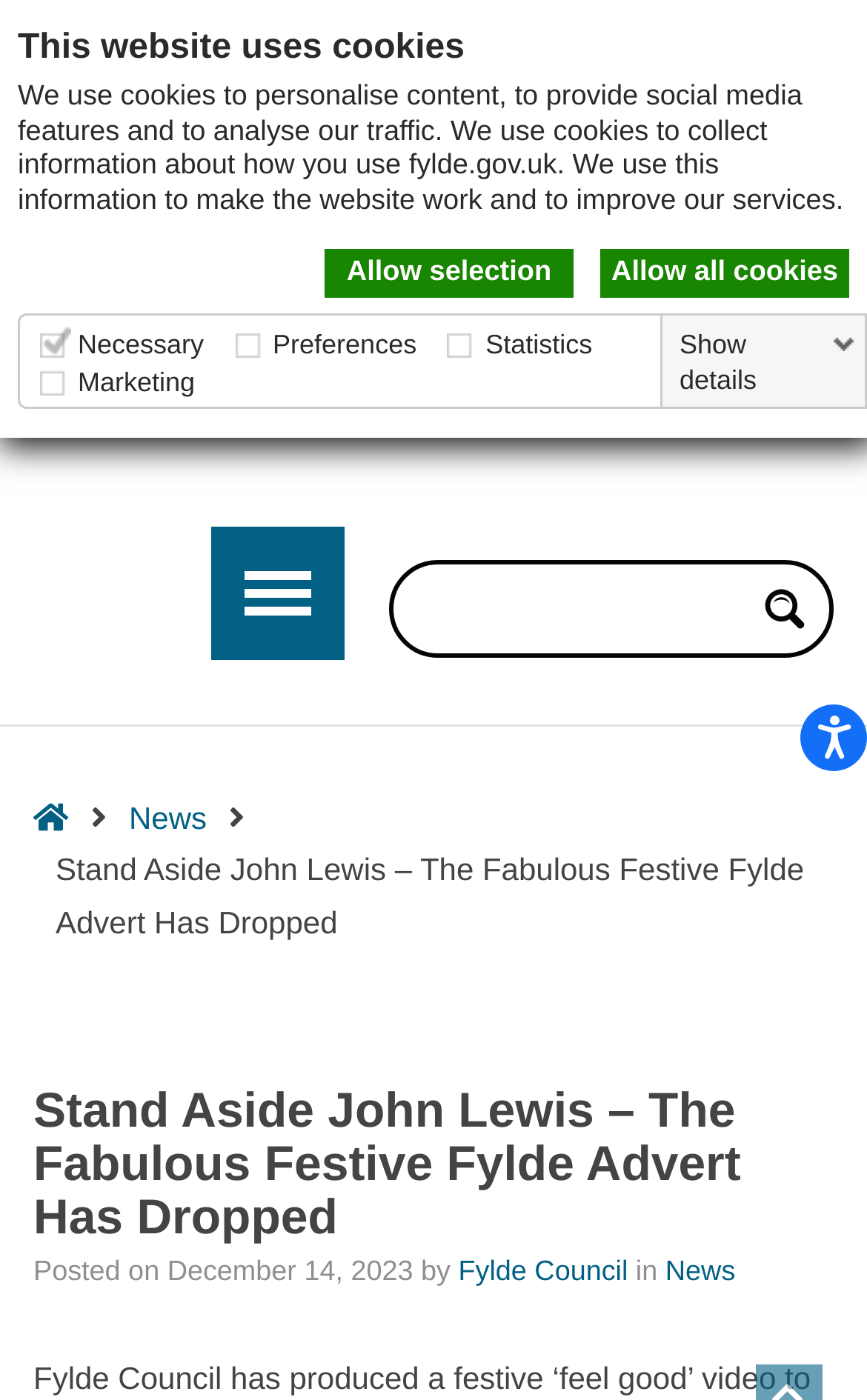Show me the bounding box coordinates of the clickable region to achieve the task as per the instruction: "Open the accessibility options".

[0.923, 0.503, 1.0, 0.551]